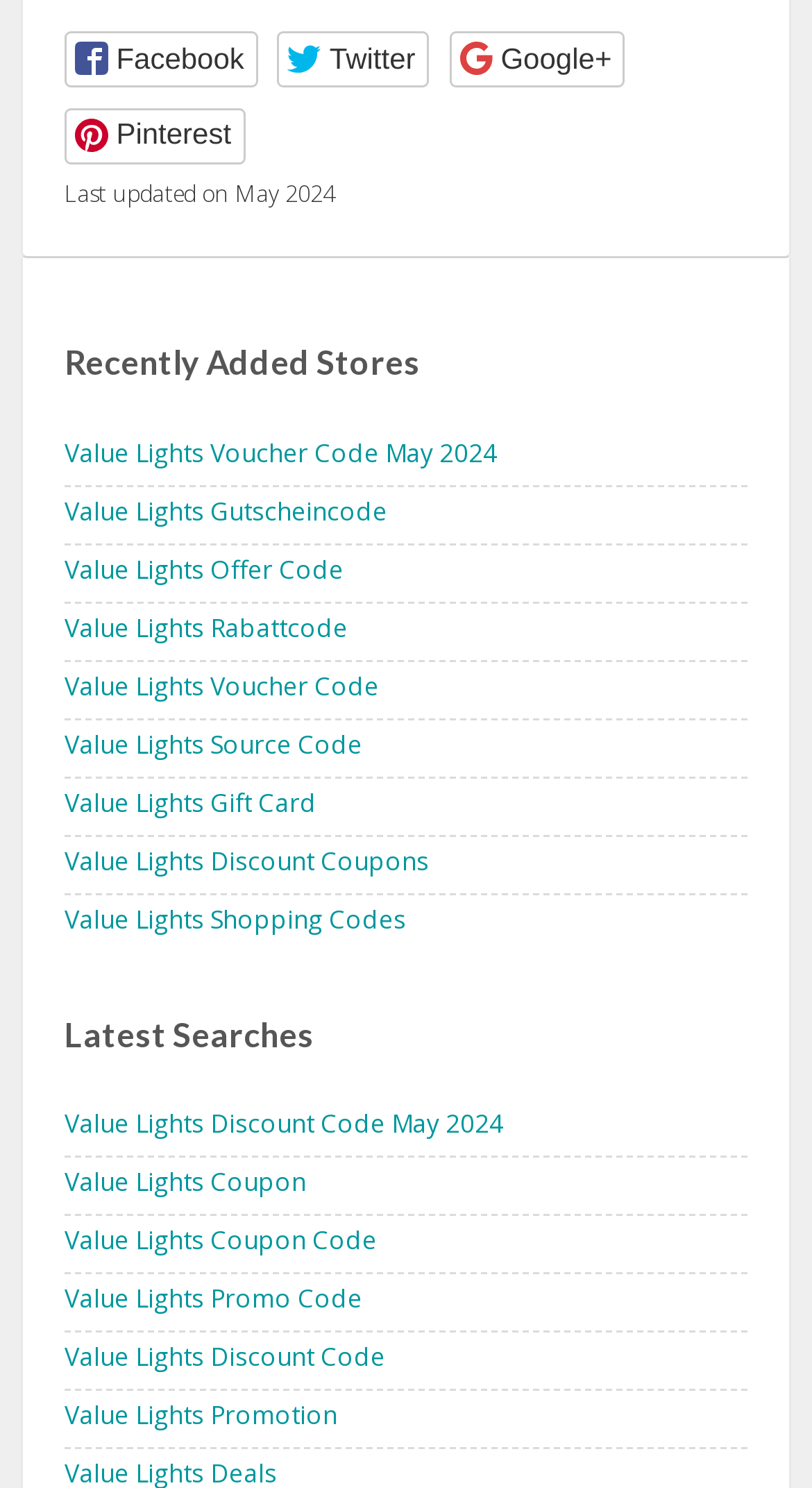Identify the bounding box coordinates of the area that should be clicked in order to complete the given instruction: "Share on Facebook". The bounding box coordinates should be four float numbers between 0 and 1, i.e., [left, top, right, bottom].

[0.079, 0.021, 0.318, 0.059]